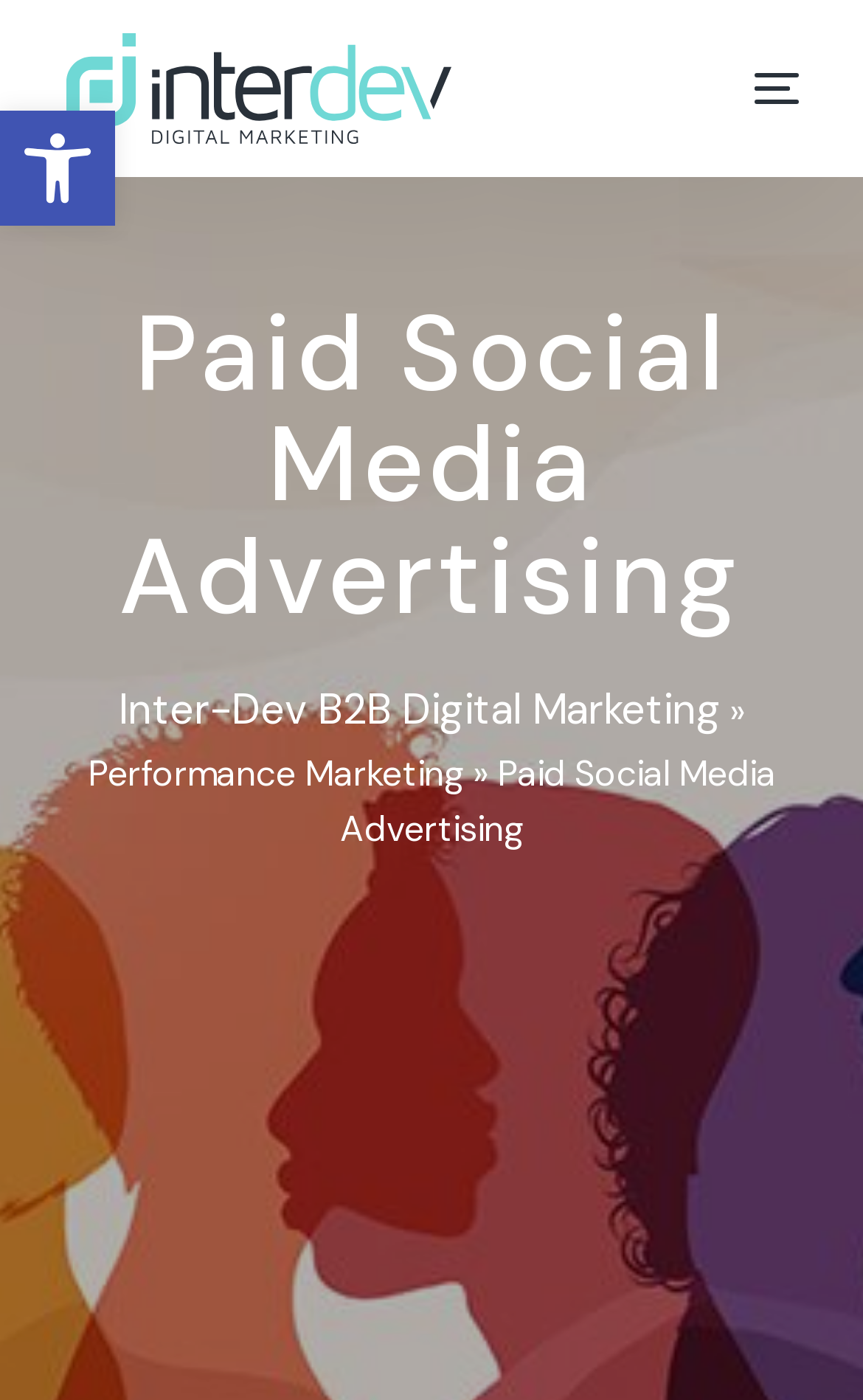Highlight the bounding box of the UI element that corresponds to this description: "Open toolbar Accessibility Tools".

[0.0, 0.079, 0.133, 0.161]